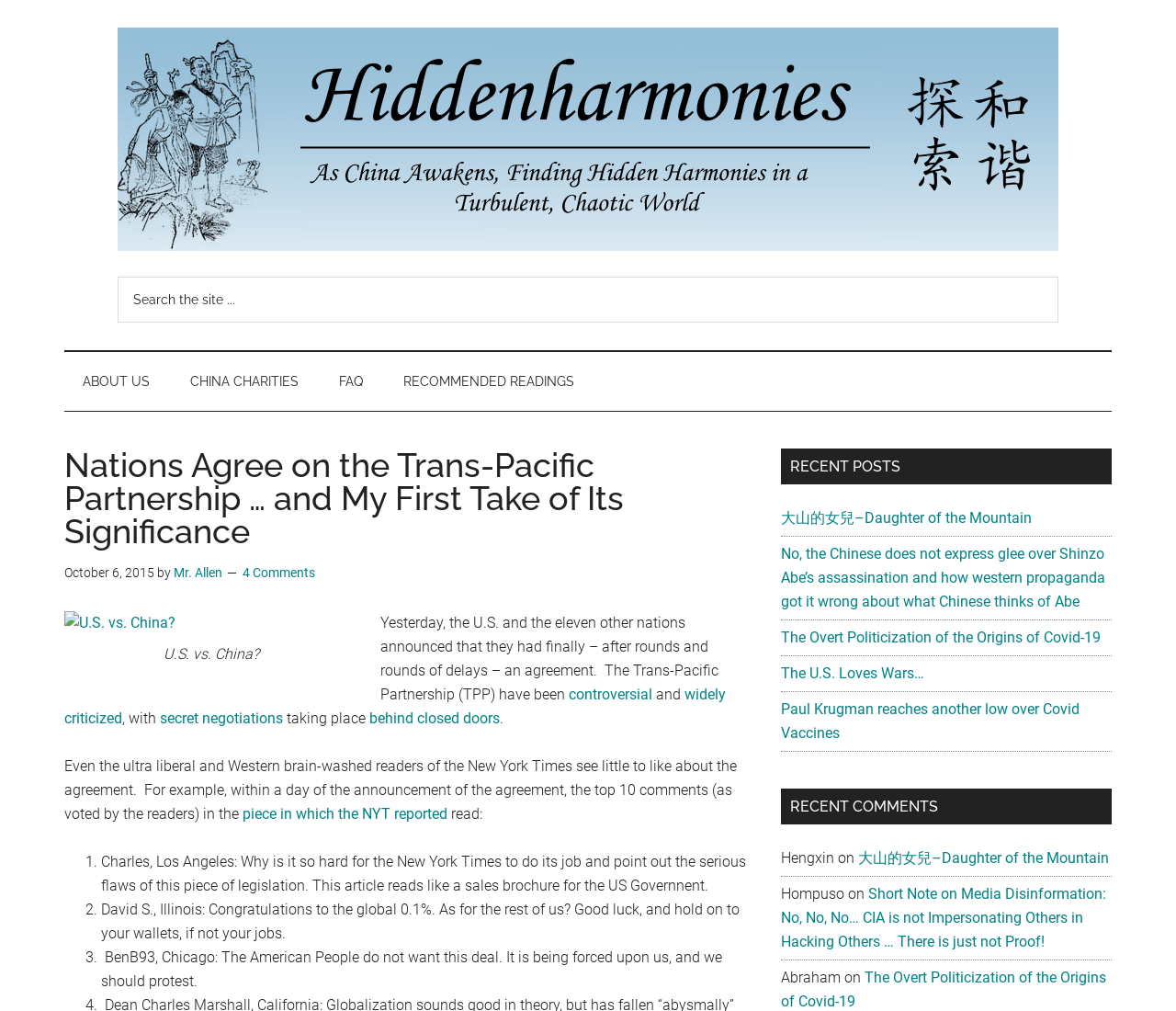Identify the bounding box coordinates for the region to click in order to carry out this instruction: "Search the site". Provide the coordinates using four float numbers between 0 and 1, formatted as [left, top, right, bottom].

[0.1, 0.274, 0.9, 0.319]